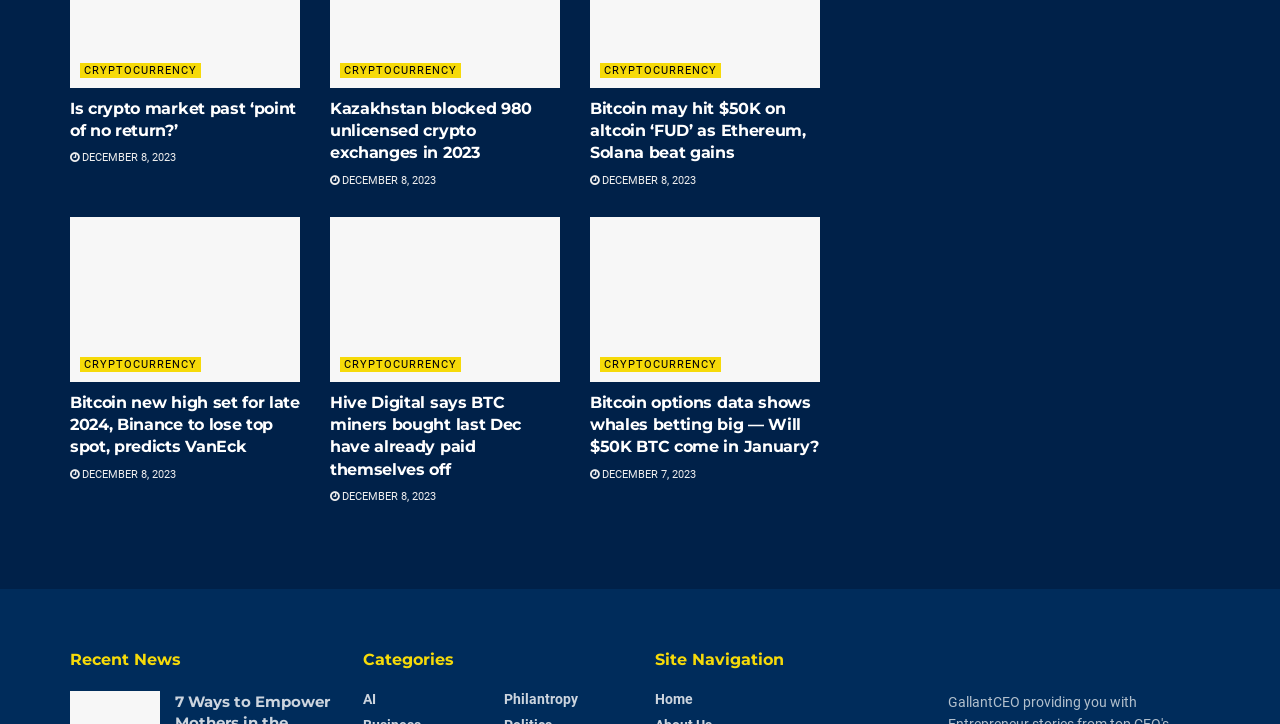Please find the bounding box coordinates of the element's region to be clicked to carry out this instruction: "View image about cryptocurrency".

[0.258, 0.3, 0.437, 0.618]